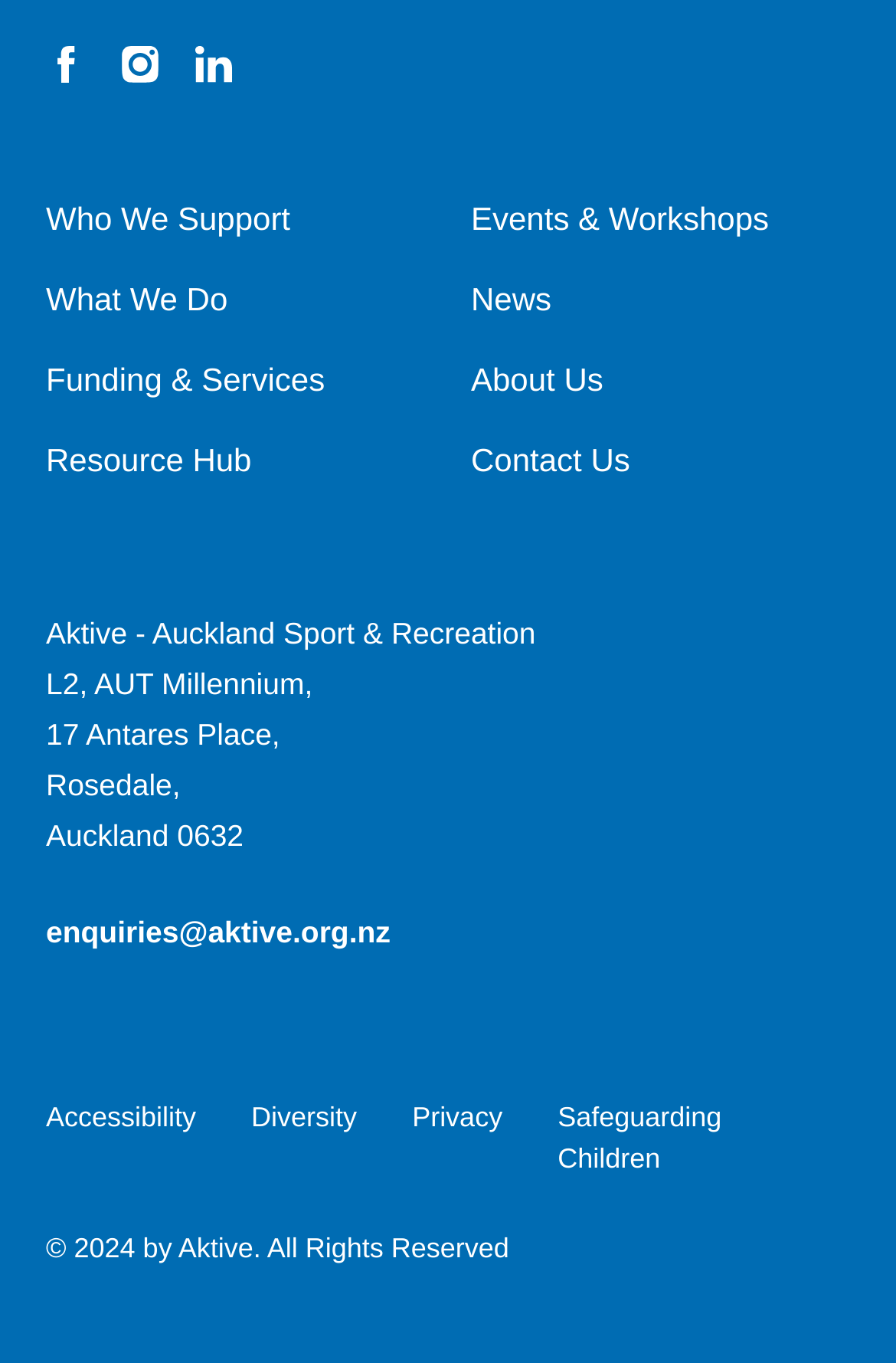Identify the bounding box coordinates necessary to click and complete the given instruction: "View Accessibility".

[0.051, 0.807, 0.219, 0.831]